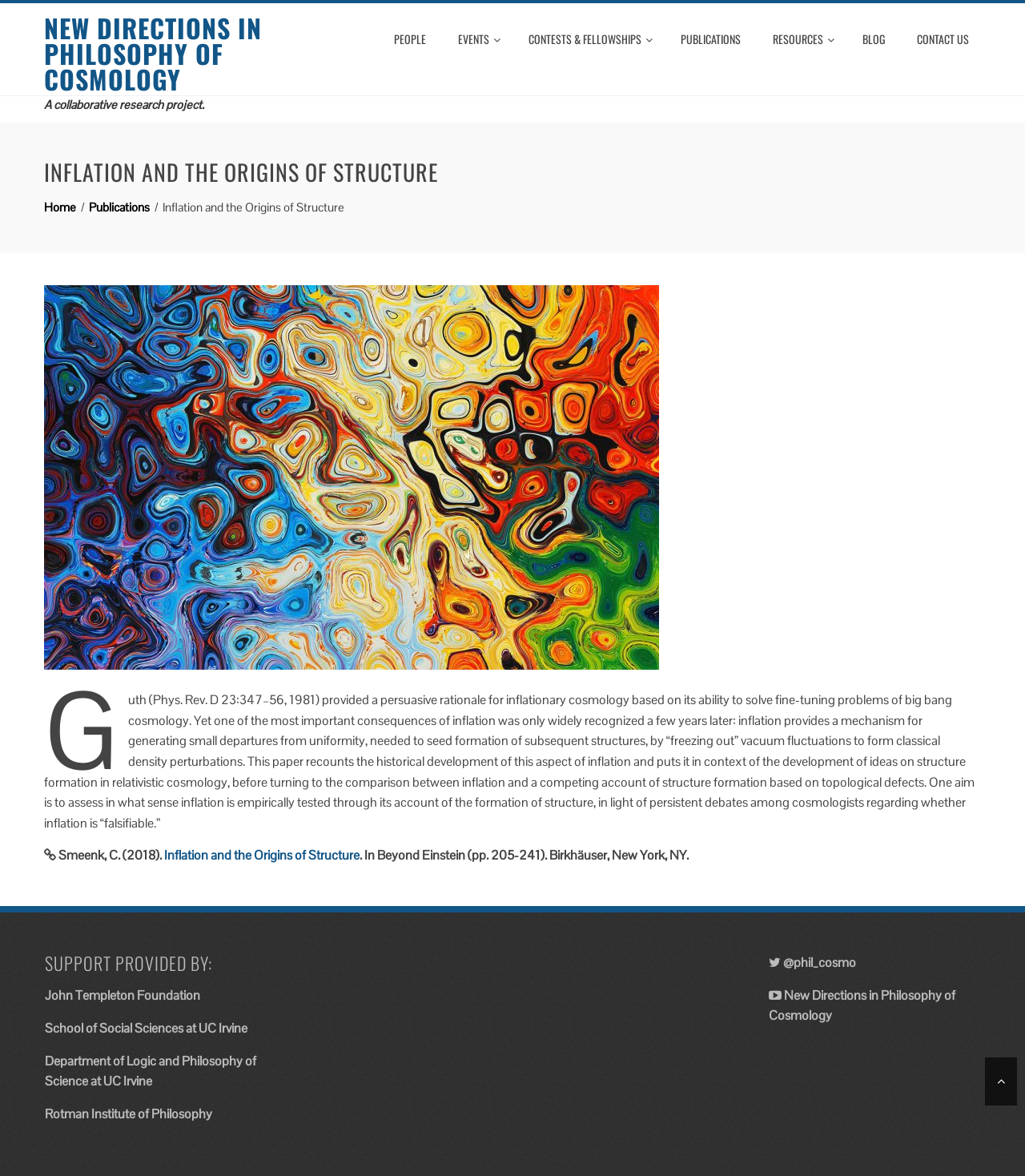Please identify the bounding box coordinates of the region to click in order to complete the given instruction: "Visit the 'CONTACT US' page". The coordinates should be four float numbers between 0 and 1, i.e., [left, top, right, bottom].

[0.883, 0.021, 0.957, 0.046]